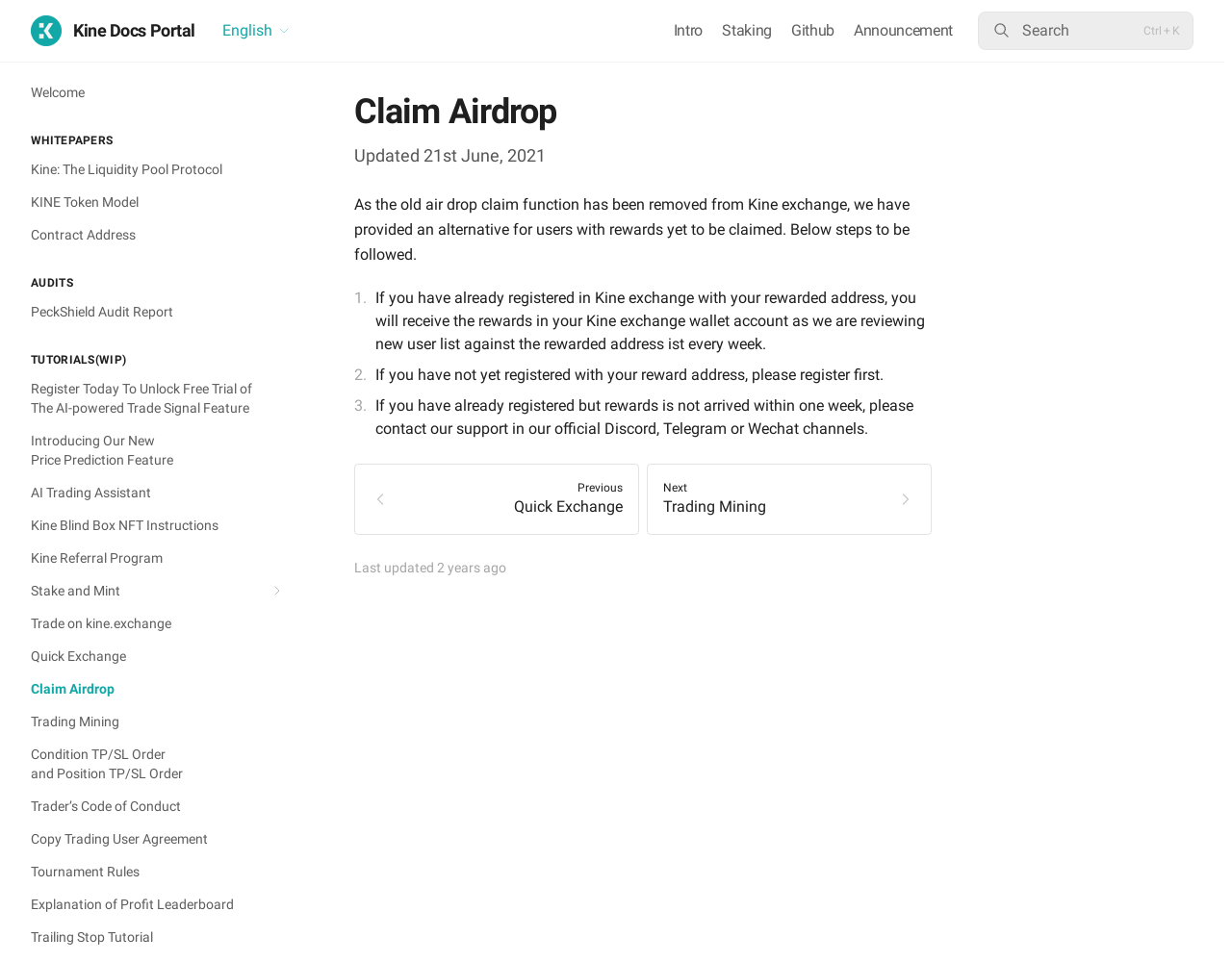What is the purpose of this webpage?
Please give a detailed and elaborate explanation in response to the question.

The webpage provides an alternative for users to claim their rewards, as the old air drop claim function has been removed from Kine exchange. The webpage guides users through the steps to claim their rewards.